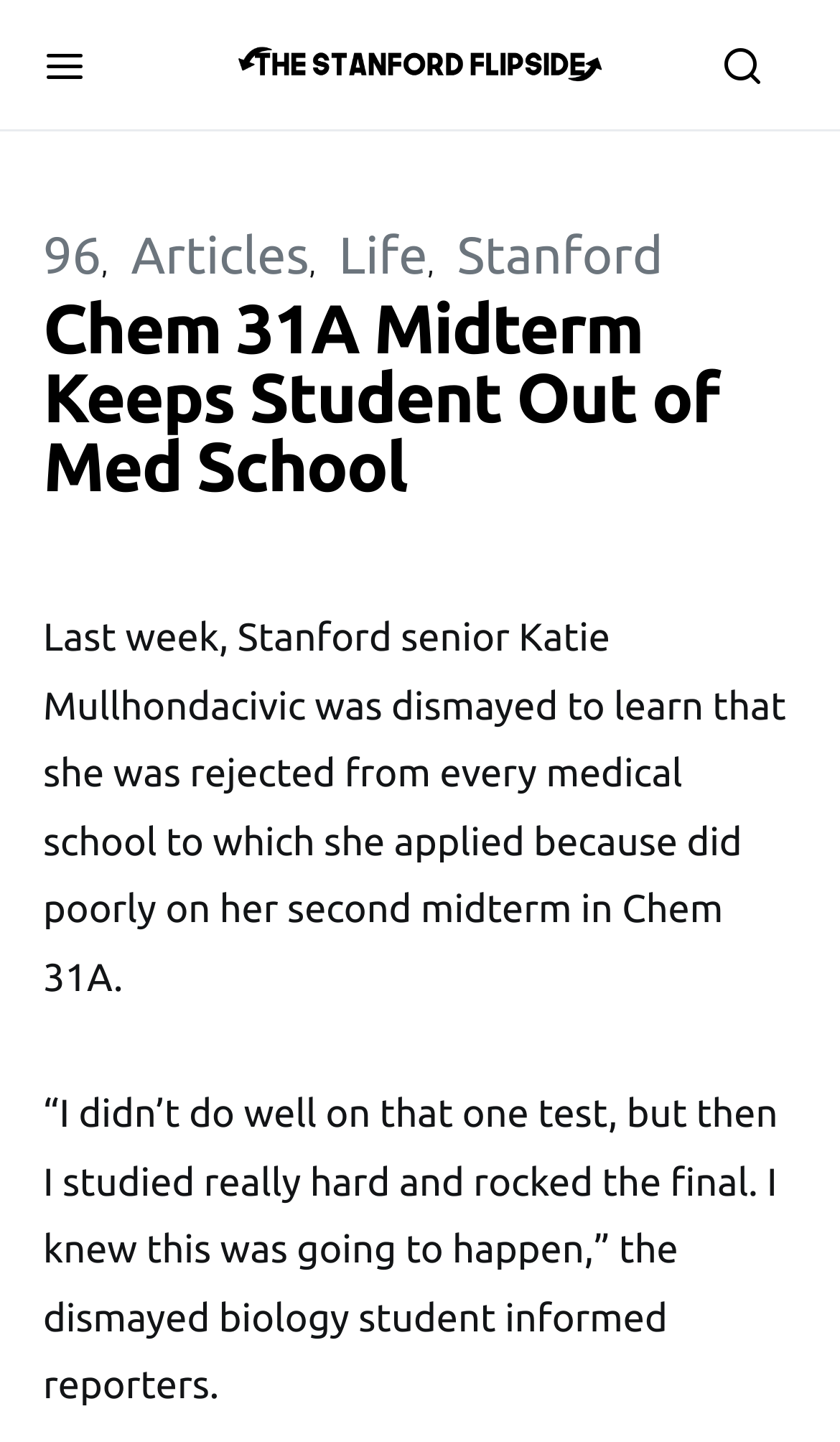Return the bounding box coordinates of the UI element that corresponds to this description: "Pro Writing Tools". The coordinates must be given as four float numbers in the range of 0 and 1, [left, top, right, bottom].

None